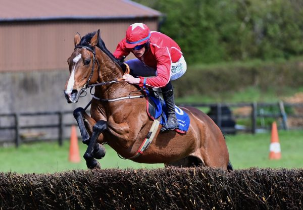Please provide a brief answer to the following inquiry using a single word or phrase:
What is the purpose of the orange cones?

Safety